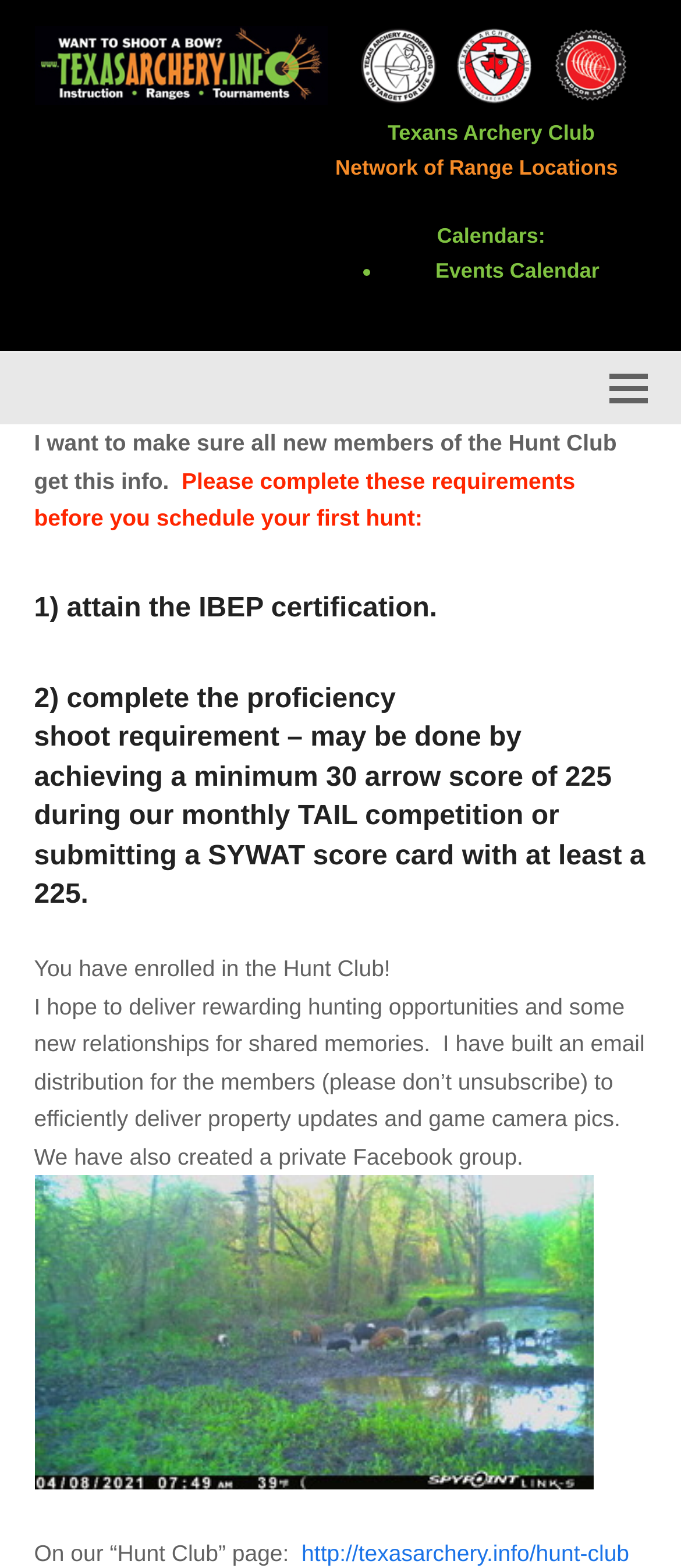Give a short answer using one word or phrase for the question:
What is the name of the archery club?

Texans Archery Club